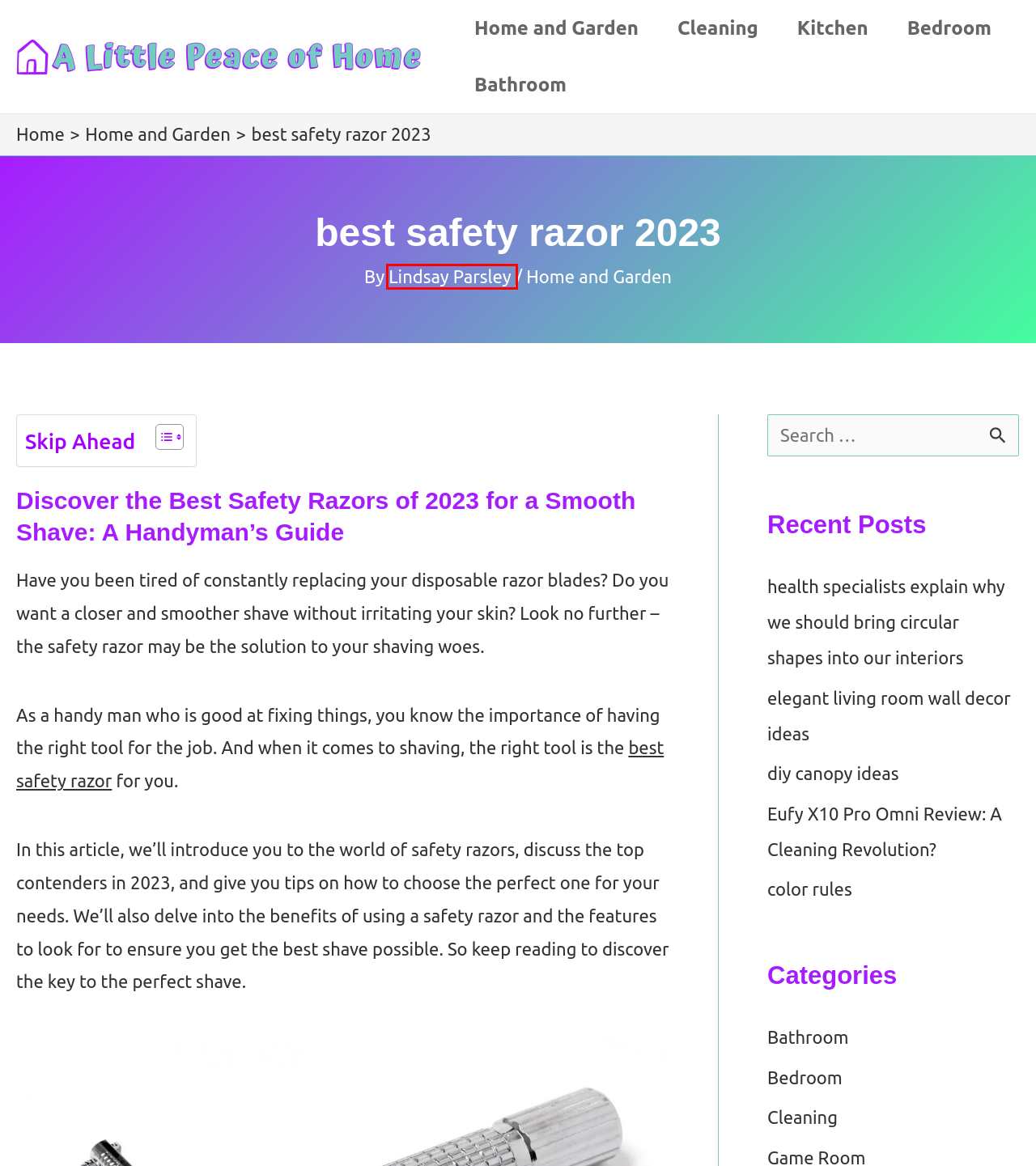After examining the screenshot of a webpage with a red bounding box, choose the most accurate webpage description that corresponds to the new page after clicking the element inside the red box. Here are the candidates:
A. A Little Peace of Home - Make Your House a Home
B. Cleaning Archives
C. Lindsay Parsley - A Little Peace of Home
D. Bathroom Archives
E. best safety razor wirecutter
F. Home and Garden Archives
G. Eufy X10 Pro Omni Review: A Cleaning Revolution?
H. elegant living room wall decor ideas

C